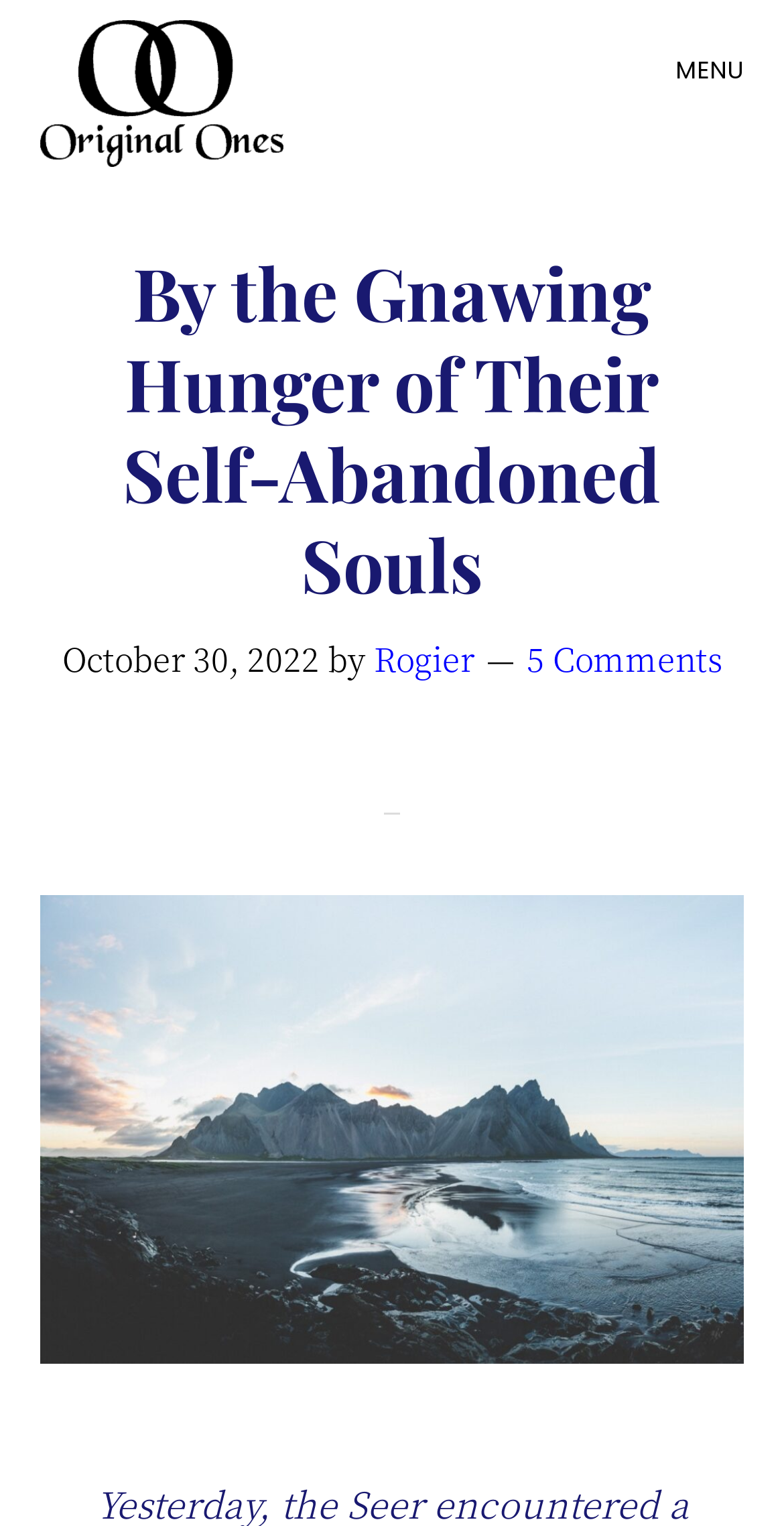Please find the main title text of this webpage.

By the Gnawing Hunger of Their Self-Abandoned Souls